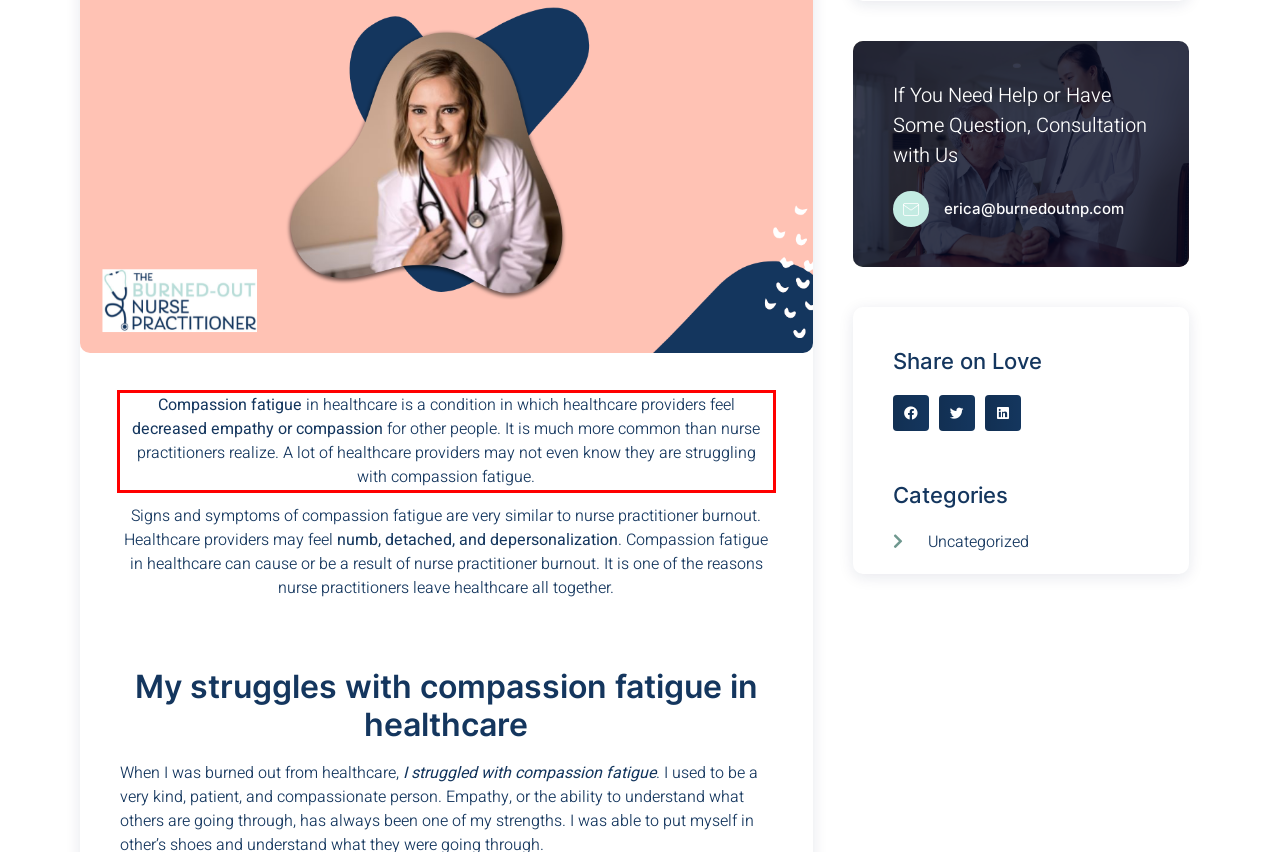Examine the screenshot of the webpage, locate the red bounding box, and perform OCR to extract the text contained within it.

Compassion fatigue in healthcare is a condition in which healthcare providers feel decreased empathy or compassion for other people. It is much more common than nurse practitioners realize. A lot of healthcare providers may not even know they are struggling with compassion fatigue.